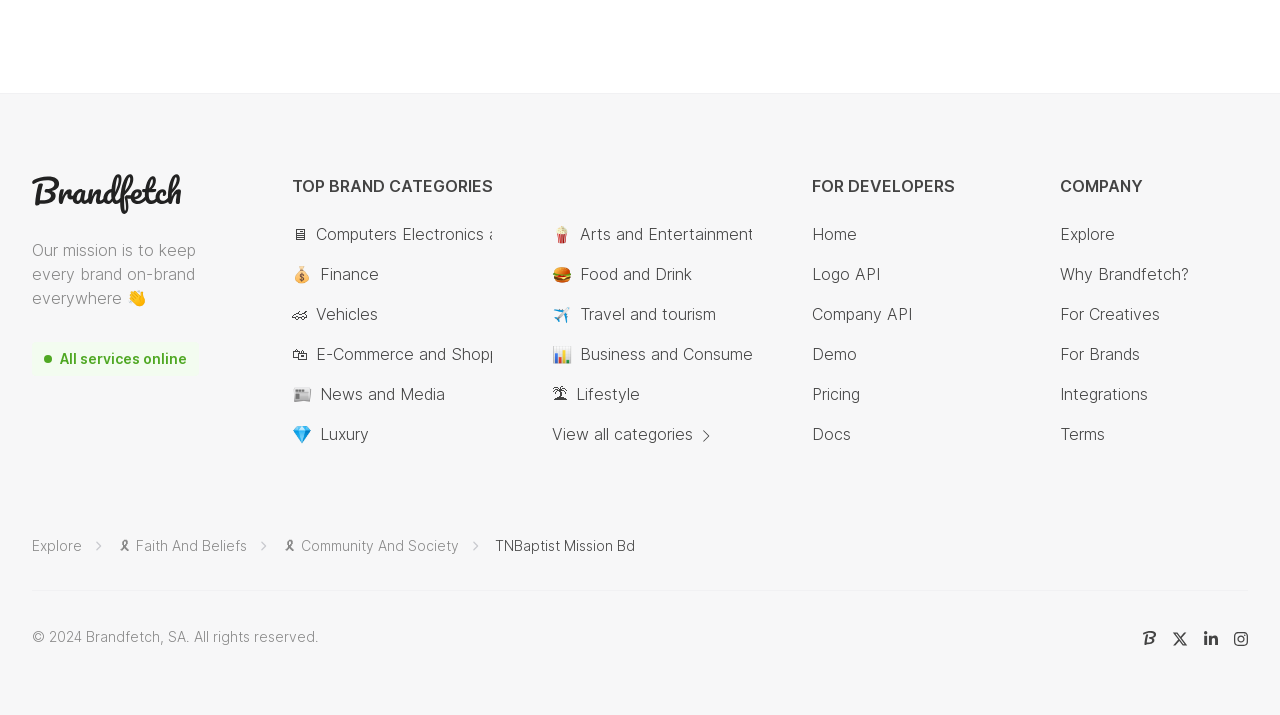Please identify the bounding box coordinates of the element that needs to be clicked to execute the following command: "Check the 'Terms'". Provide the bounding box using four float numbers between 0 and 1, formatted as [left, top, right, bottom].

[0.828, 0.59, 0.863, 0.624]